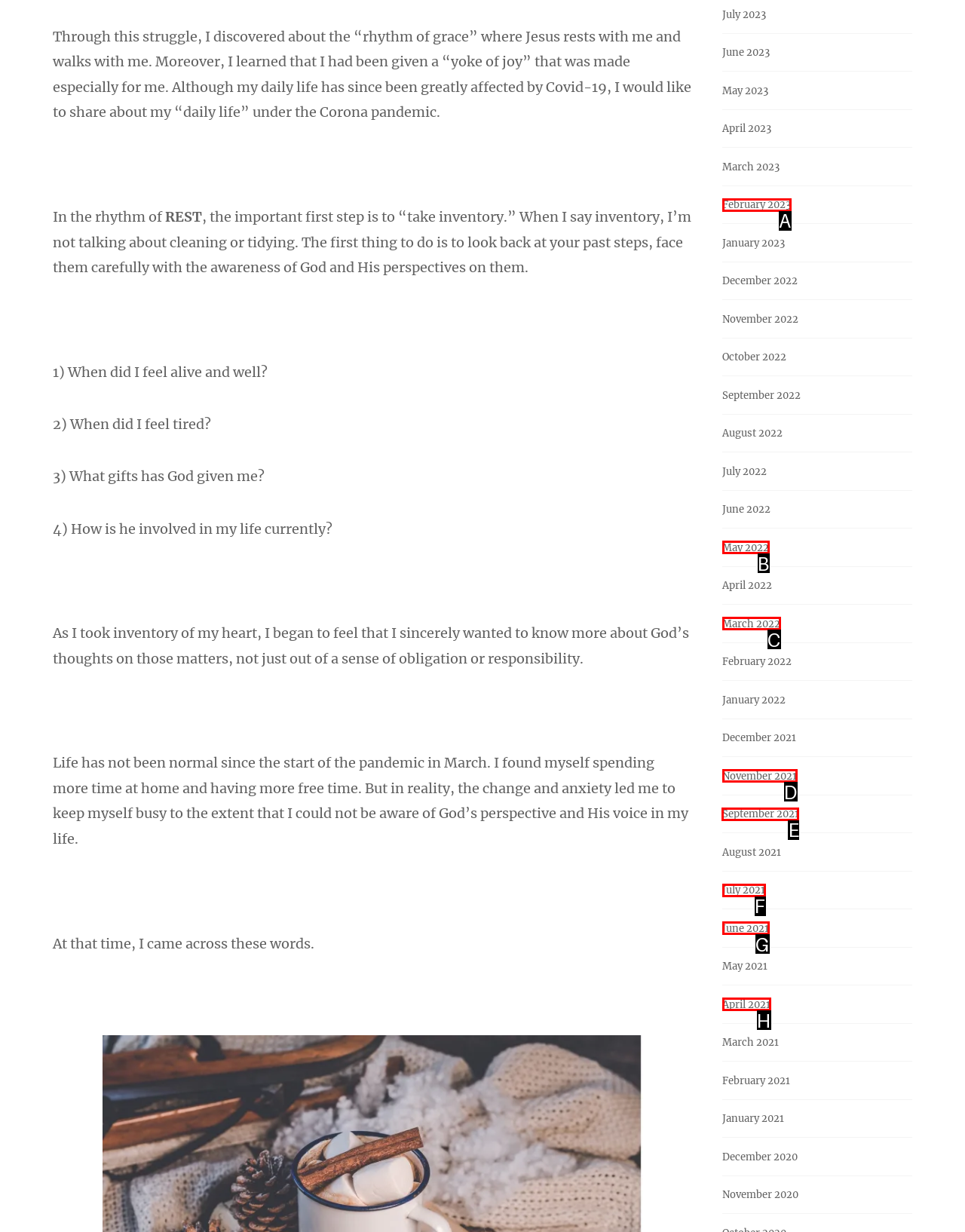Select the letter of the UI element you need to click to complete this task: Click on September 2021.

E